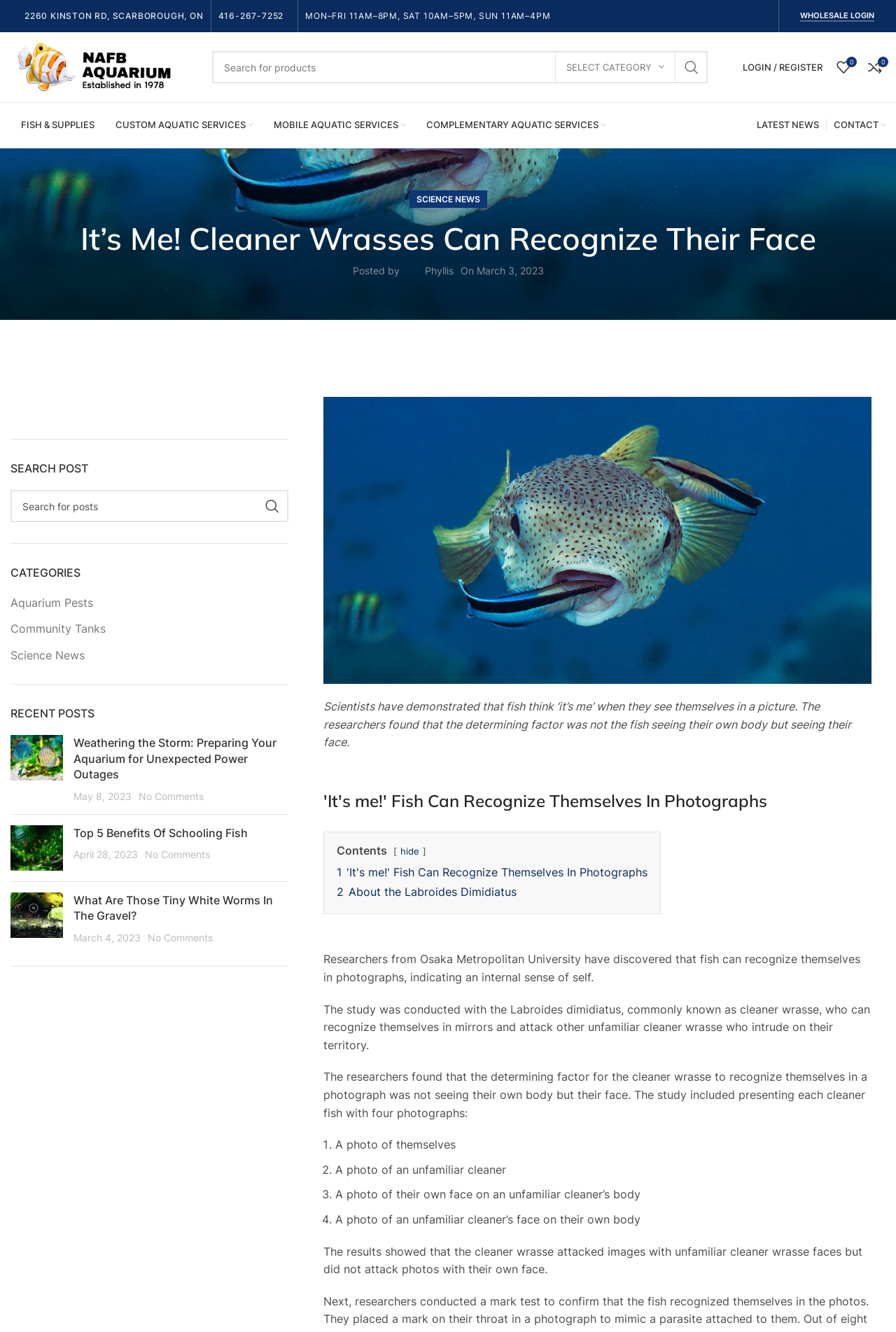Please pinpoint the bounding box coordinates for the region I should click to adhere to this instruction: "Search for something".

[0.237, 0.038, 0.79, 0.063]